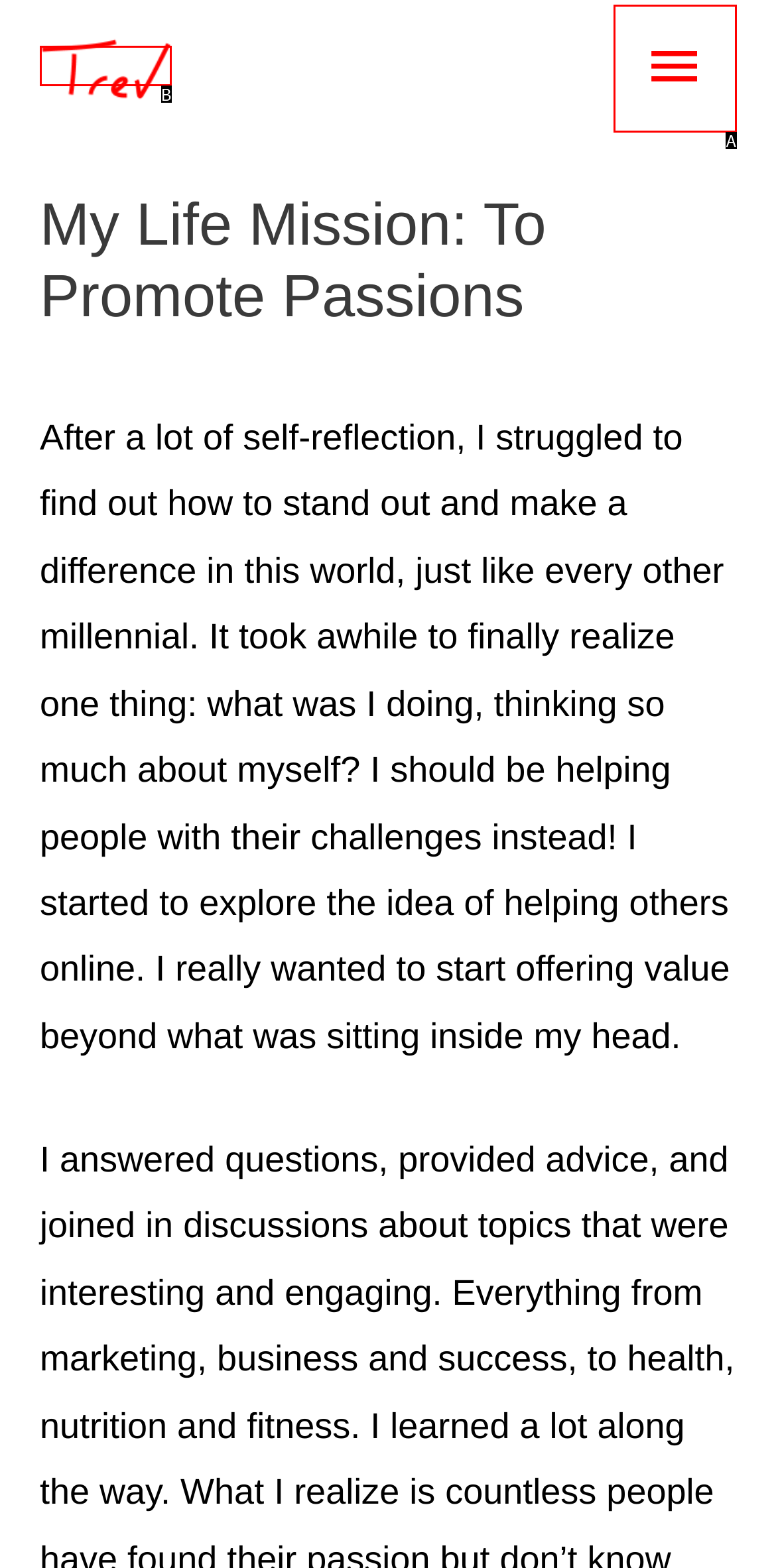Which UI element corresponds to this description: Main Menu
Reply with the letter of the correct option.

A